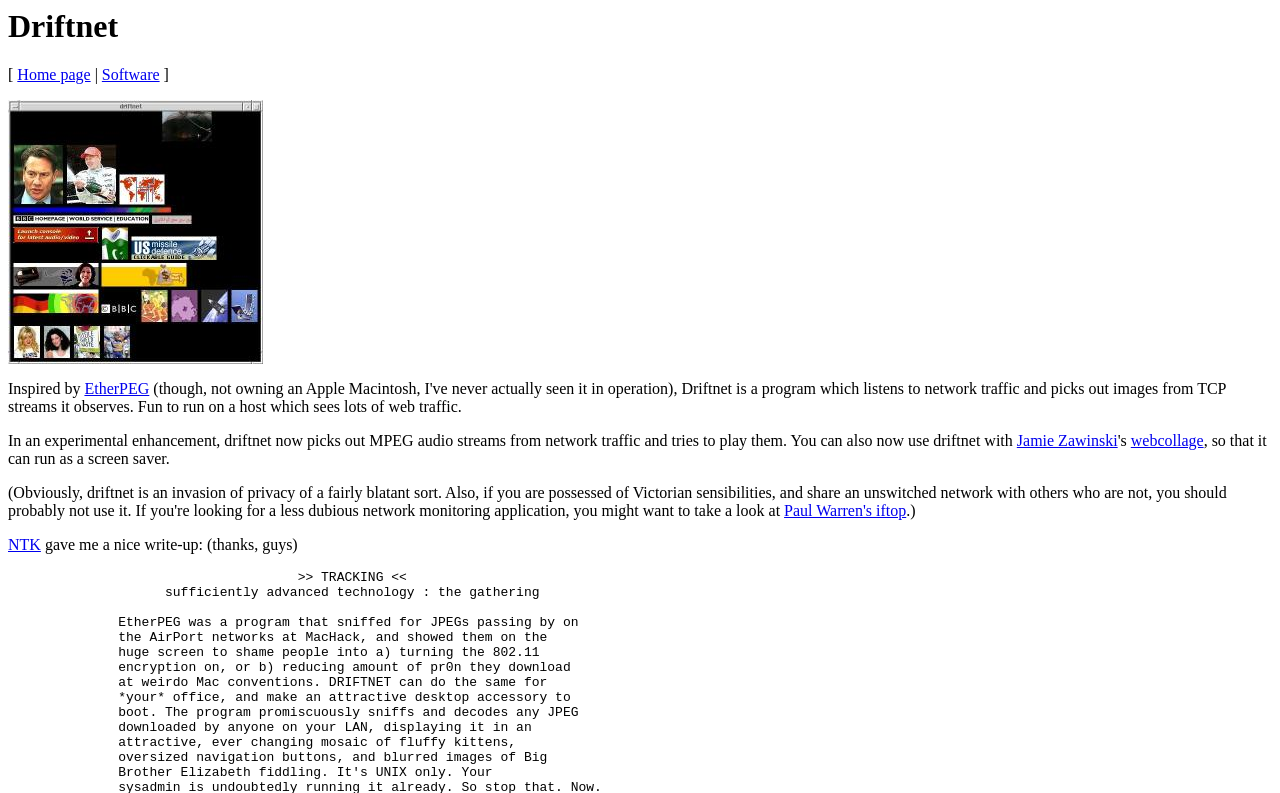Please locate the bounding box coordinates of the element that should be clicked to complete the given instruction: "Check out Jamie Zawinski's page".

[0.794, 0.545, 0.873, 0.567]